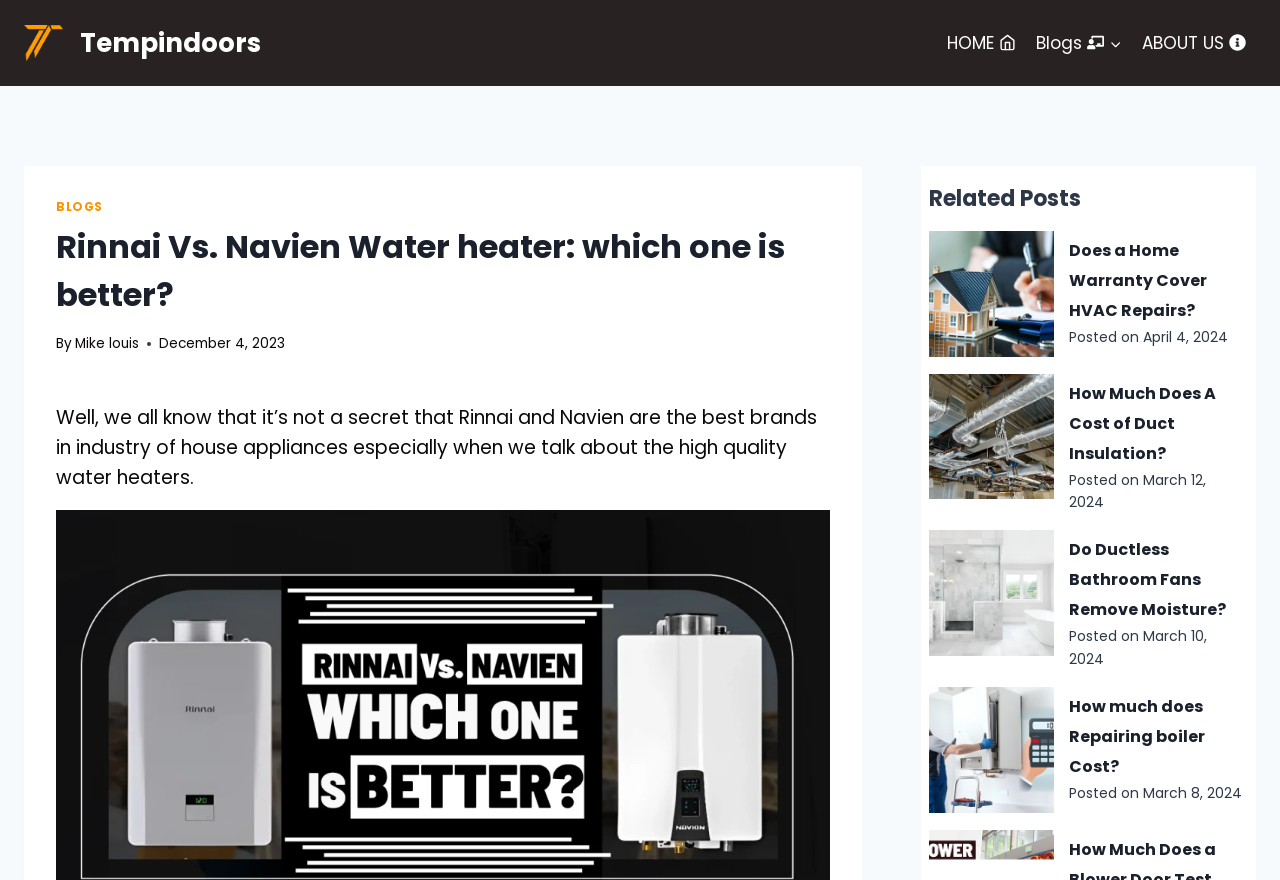Locate the UI element that matches the description View cart in the webpage screenshot. Return the bounding box coordinates in the format (top-left x, top-left y, bottom-right x, bottom-right y), with values ranging from 0 to 1.

None